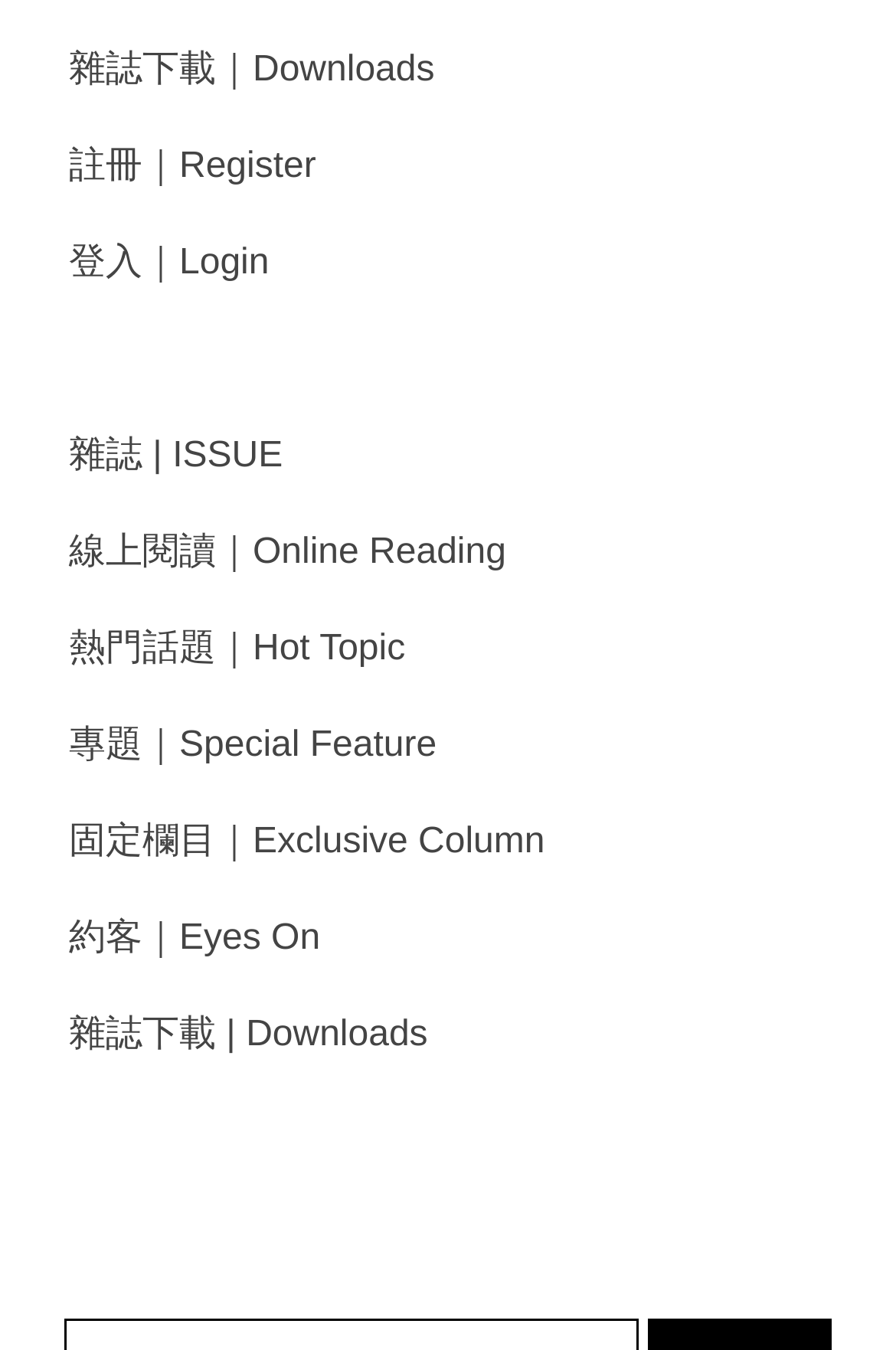Using the element description 專題｜Special Feature, predict the bounding box coordinates for the UI element. Provide the coordinates in (top-left x, top-left y, bottom-right x, bottom-right y) format with values ranging from 0 to 1.

[0.077, 0.537, 0.487, 0.566]